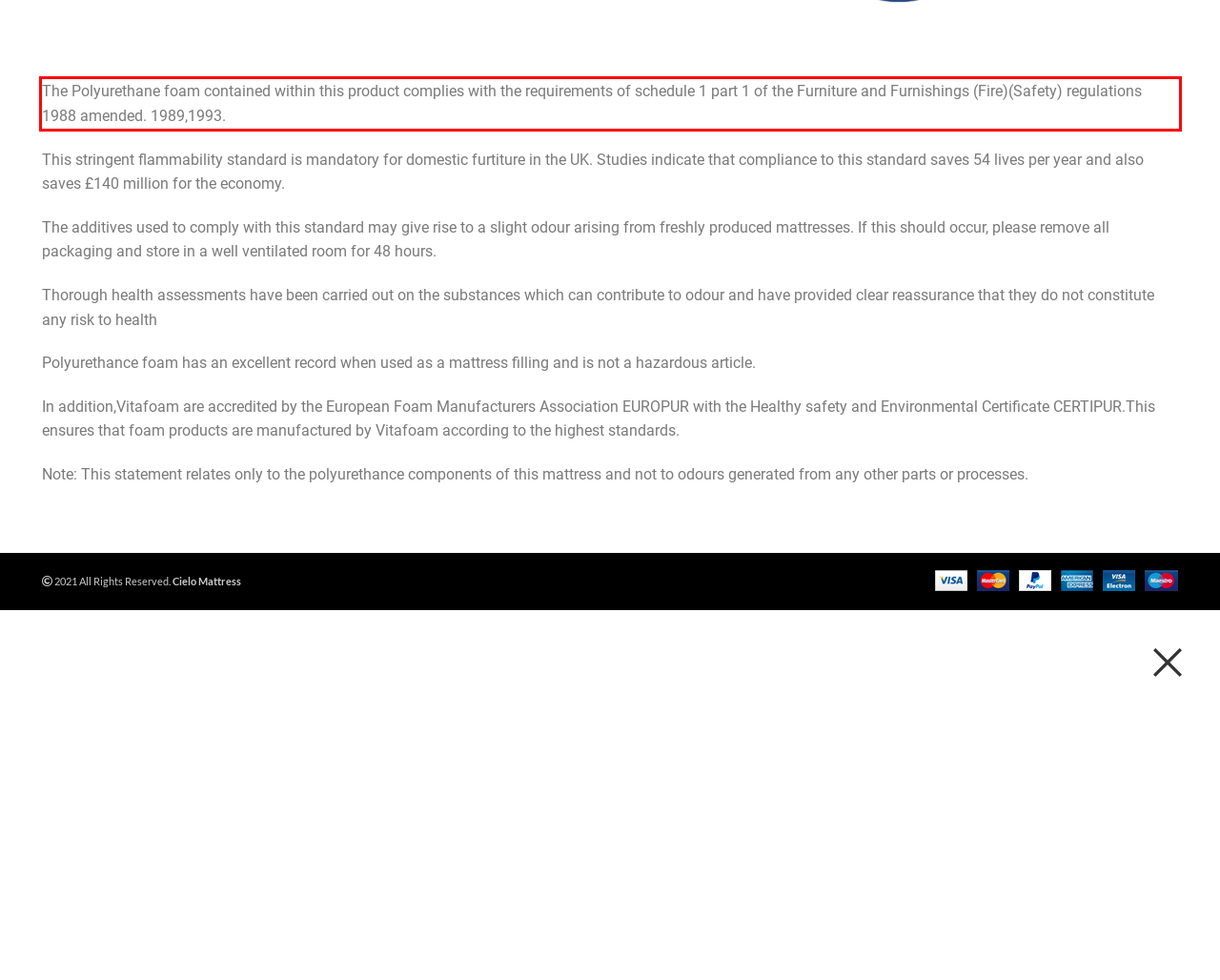Look at the webpage screenshot and recognize the text inside the red bounding box.

The Polyurethane foam contained within this product complies with the requirements of schedule 1 part 1 of the Furniture and Furnishings (Fire)(Safety) regulations 1988 amended. 1989,1993.